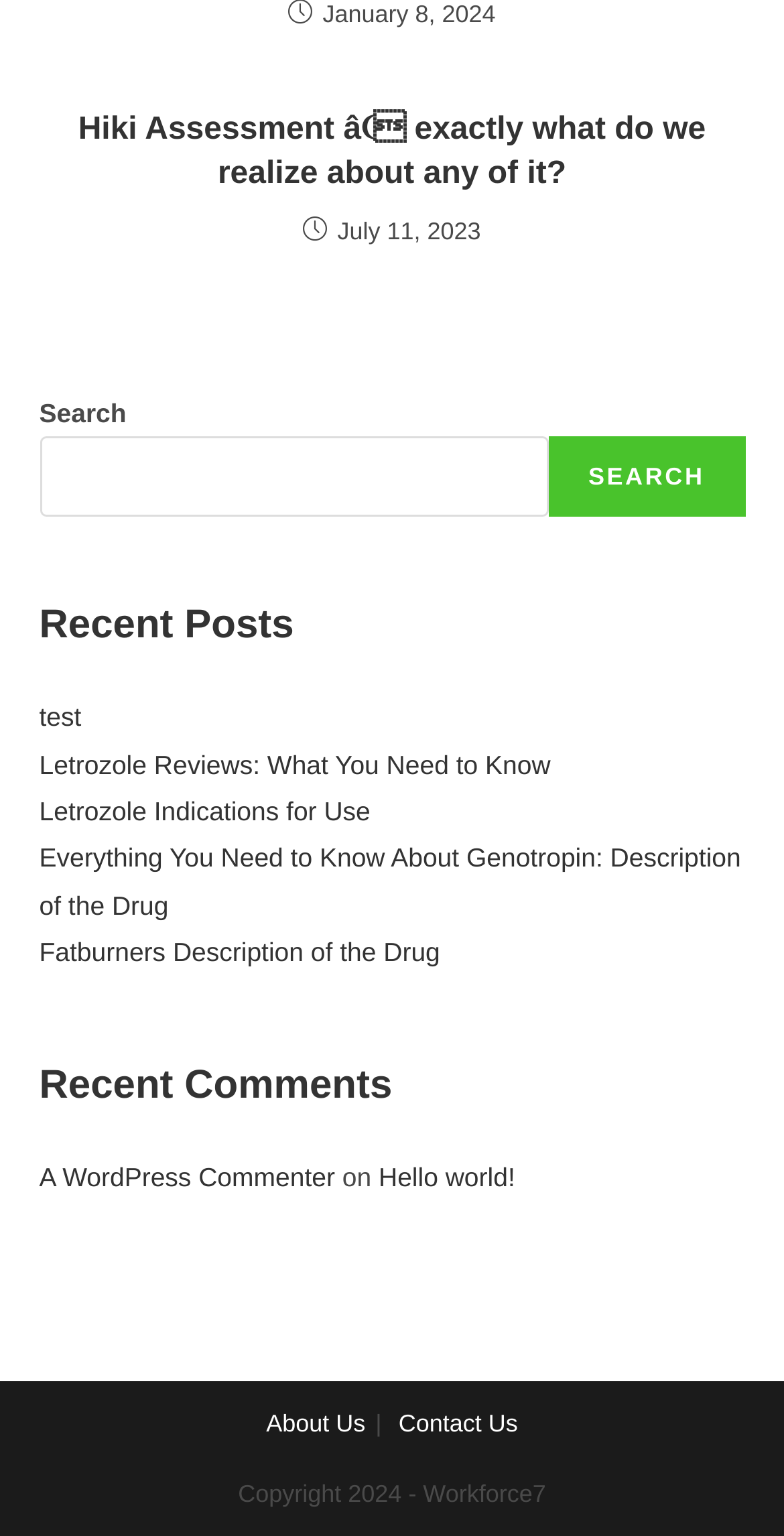What is the date of the article 'Hiki Assessment â€“ exactly what do we realize about any of it?'?
Relying on the image, give a concise answer in one word or a brief phrase.

July 11, 2023